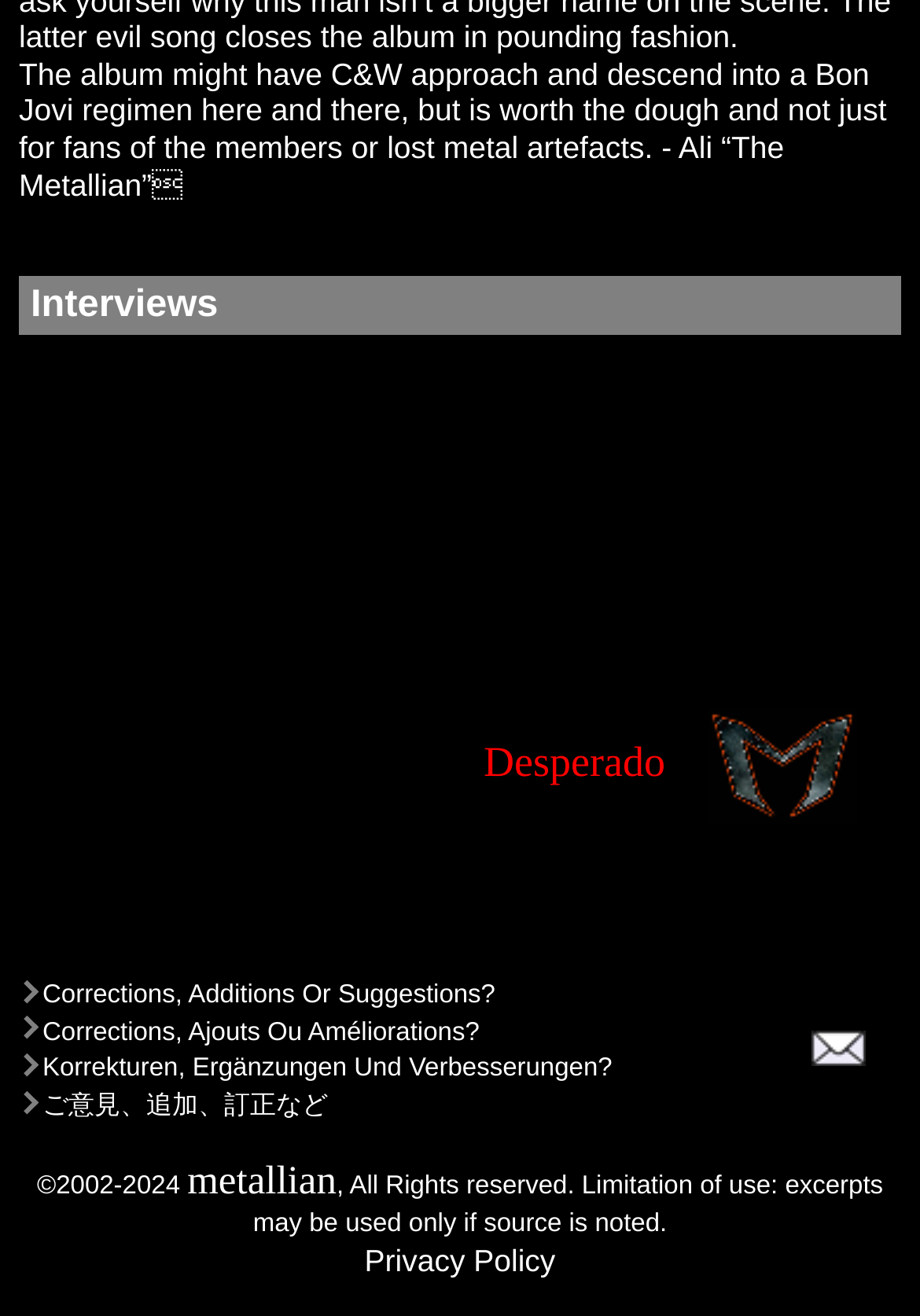What is the copyright year range?
Please provide a comprehensive answer based on the details in the screenshot.

The copyright year range can be found in the StaticText element with the text '©2002-2024' located at coordinates [0.04, 0.891, 0.204, 0.912].